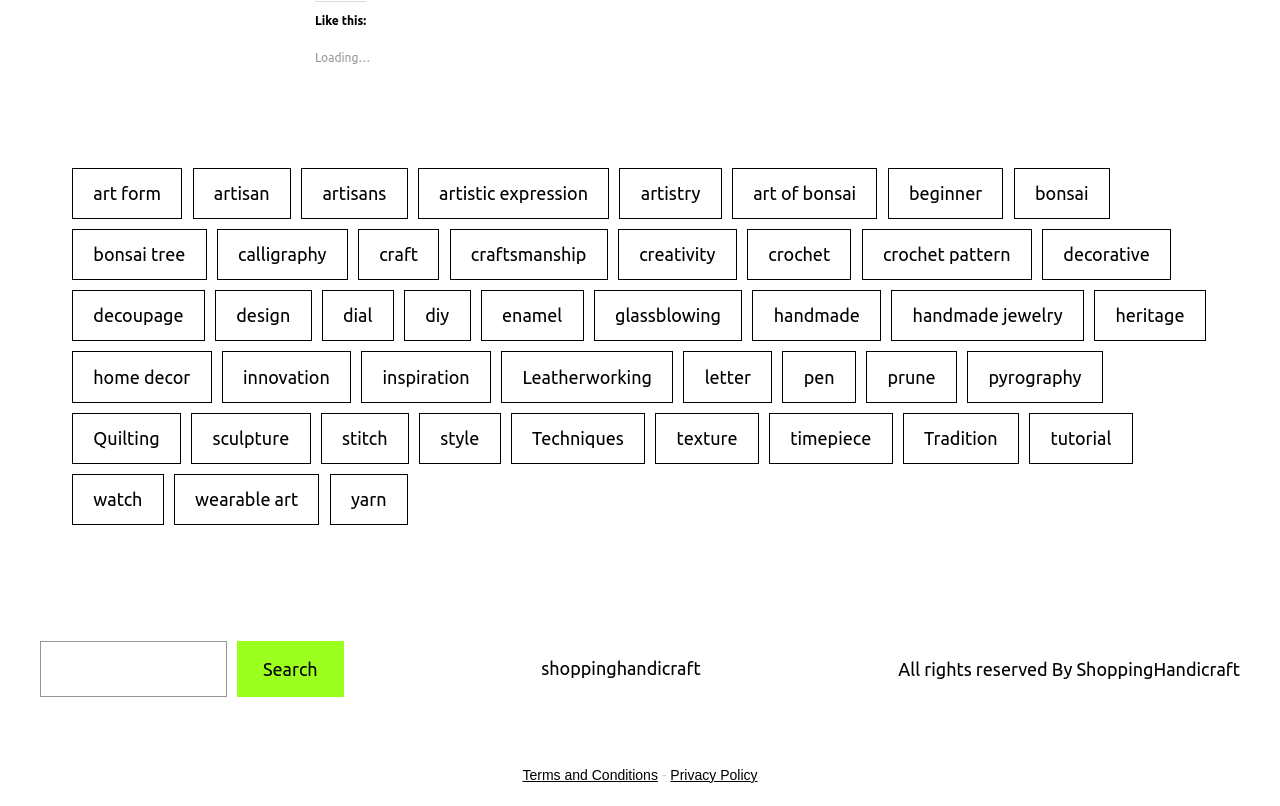Locate the bounding box coordinates of the element that needs to be clicked to carry out the instruction: "Search for something". The coordinates should be given as four float numbers ranging from 0 to 1, i.e., [left, top, right, bottom].

[0.031, 0.795, 0.268, 0.865]